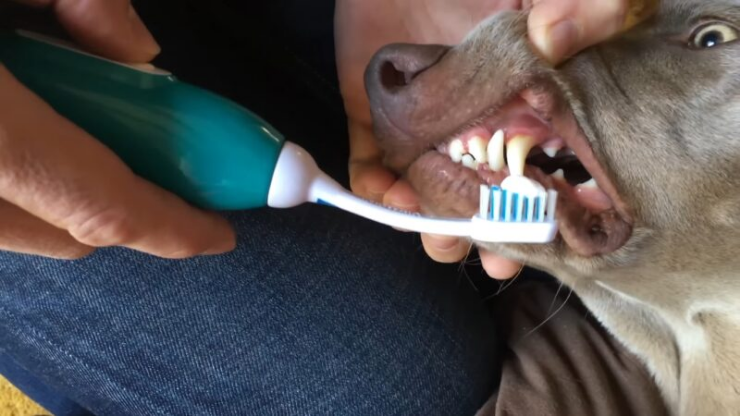What is the purpose of brushing a dog's teeth?
Respond with a short answer, either a single word or a phrase, based on the image.

Prevent dental issues